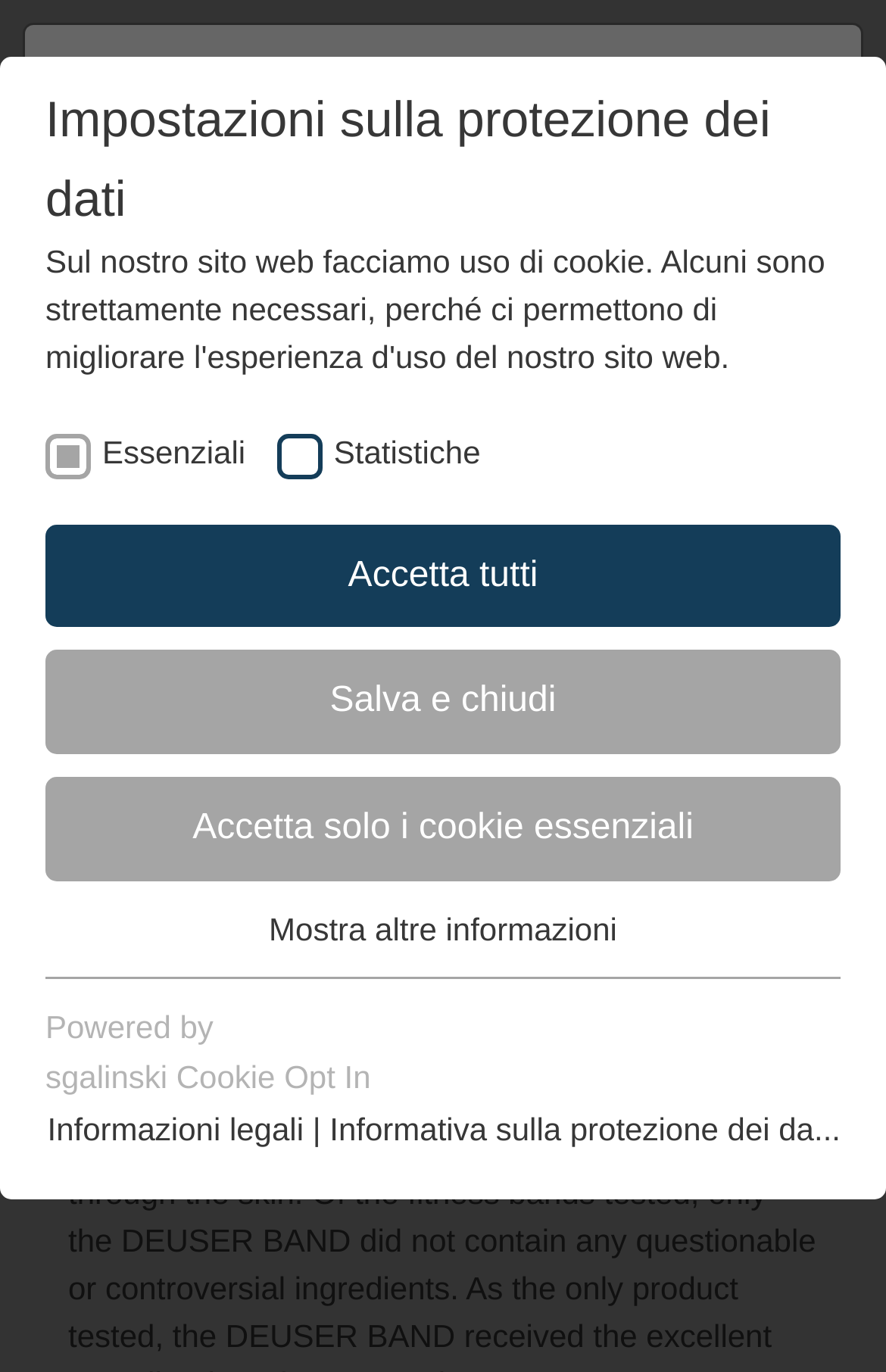What is the purpose of the cookie settings section?
Please give a detailed and elaborate answer to the question.

The cookie settings section allows users to manage cookies, with options to accept all, save and close, or accept only essential cookies, indicating that the purpose is to manage cookies.